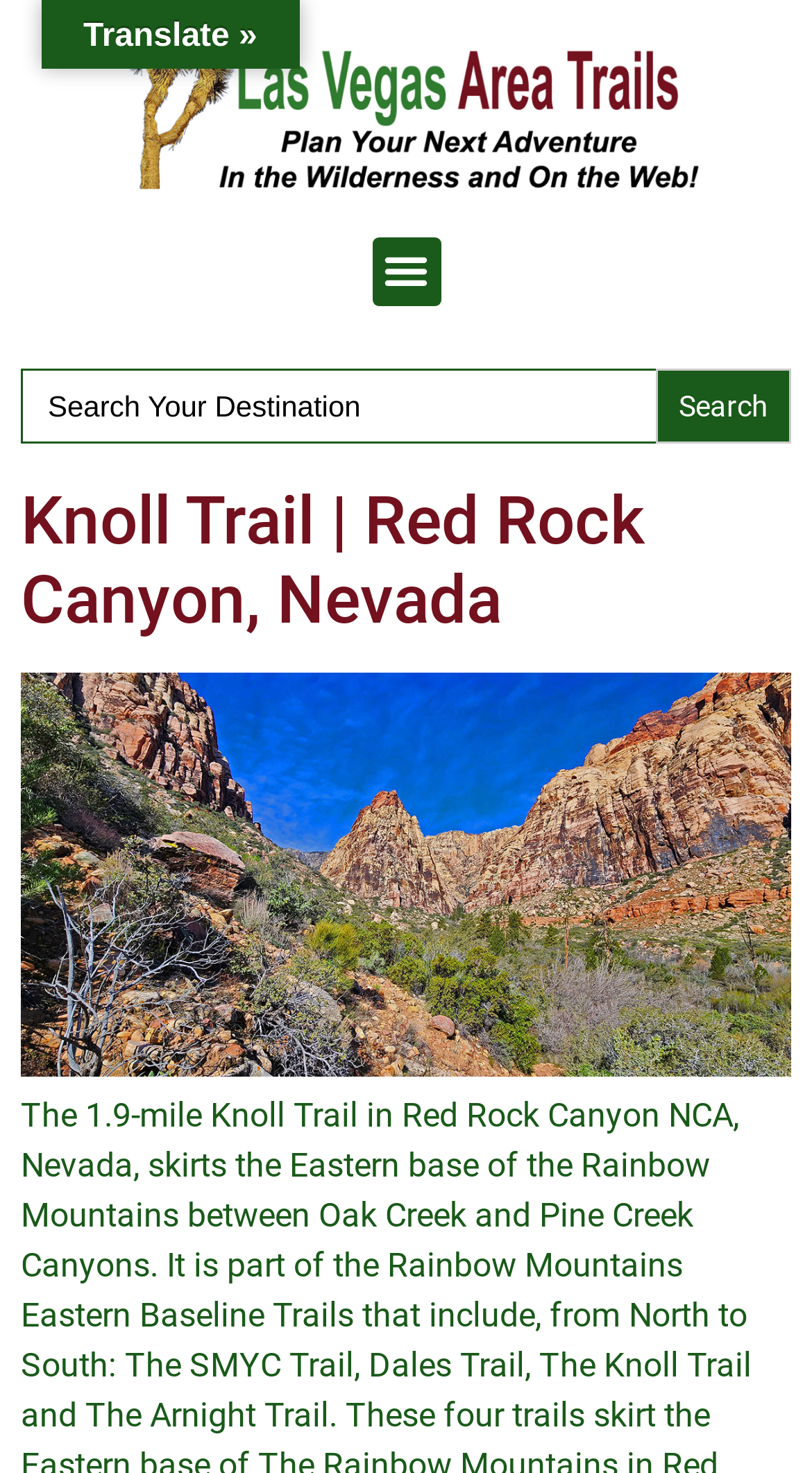Who is the author of the content on this page?
Based on the image, provide a one-word or brief-phrase response.

David Smith